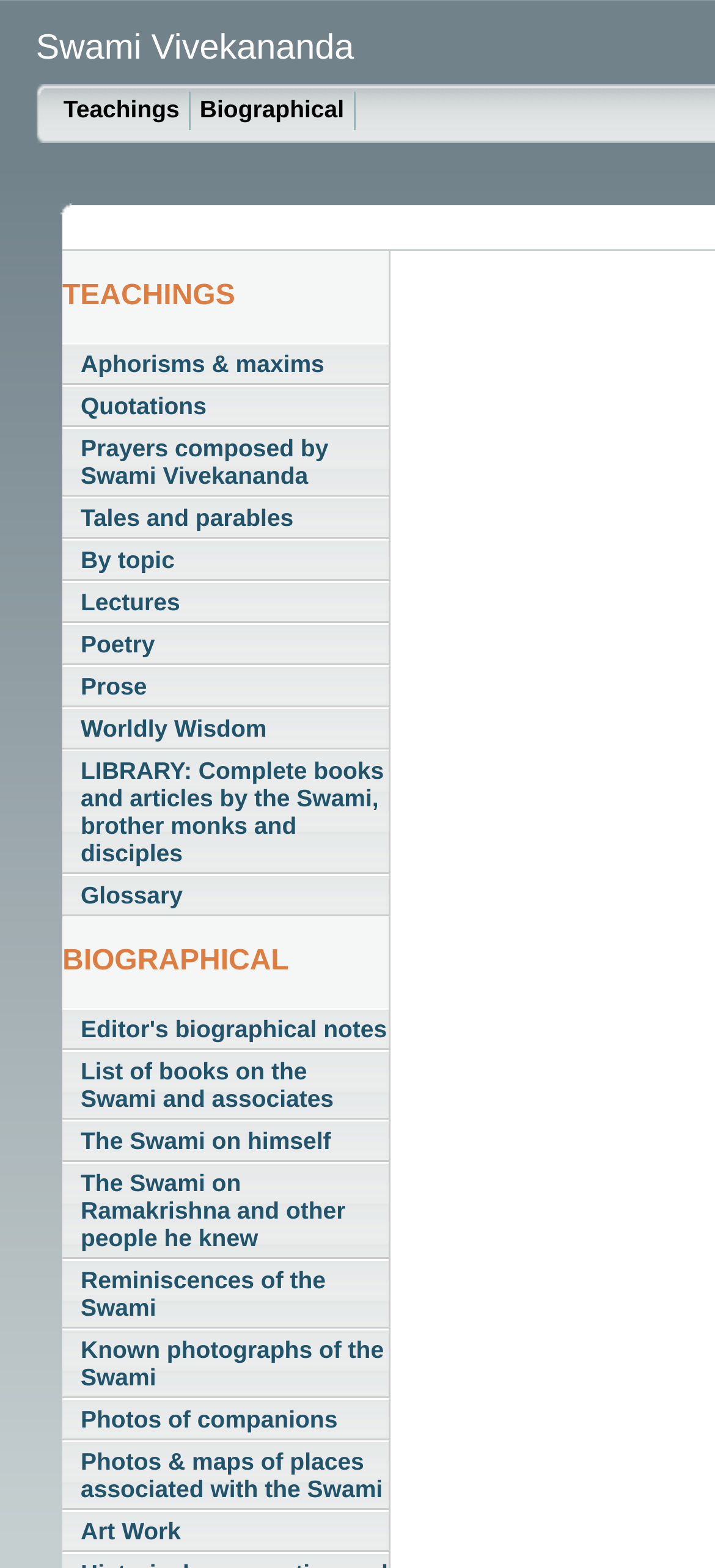Locate the bounding box coordinates of the region to be clicked to comply with the following instruction: "Explore aphorisms and maxims". The coordinates must be four float numbers between 0 and 1, in the form [left, top, right, bottom].

[0.087, 0.219, 0.544, 0.245]